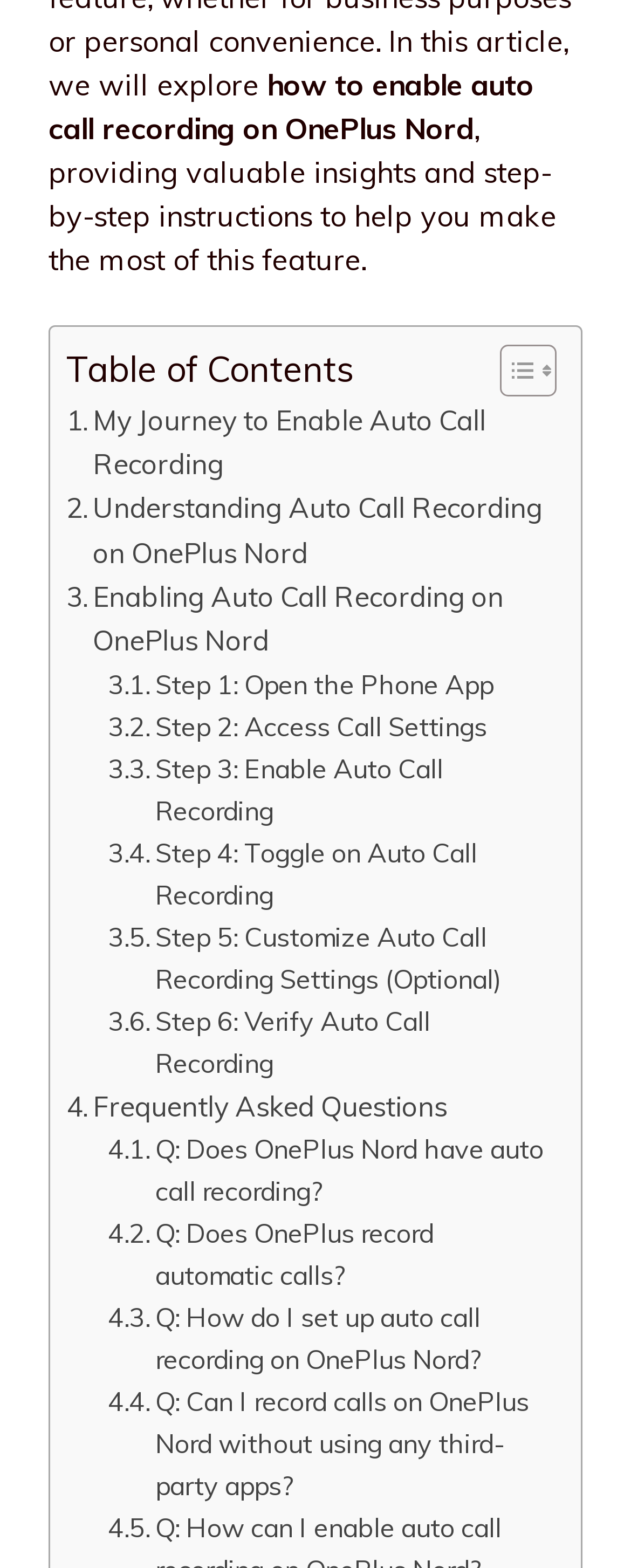Bounding box coordinates are specified in the format (top-left x, top-left y, bottom-right x, bottom-right y). All values are floating point numbers bounded between 0 and 1. Please provide the bounding box coordinate of the region this sentence describes: Frequently Asked Questions

[0.105, 0.691, 0.709, 0.719]